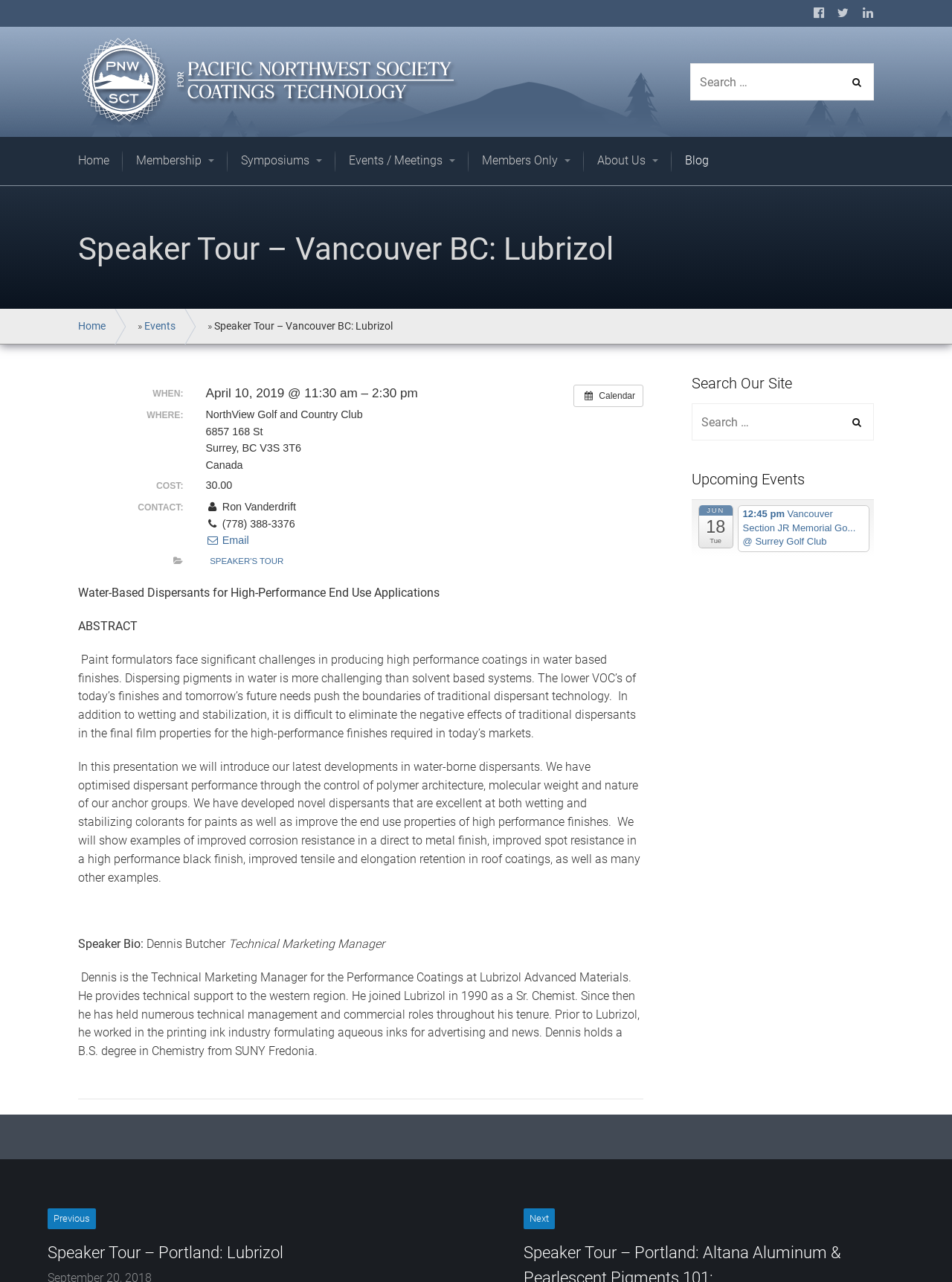Can you determine the bounding box coordinates of the area that needs to be clicked to fulfill the following instruction: "View speaker tour details"?

[0.082, 0.177, 0.918, 0.209]